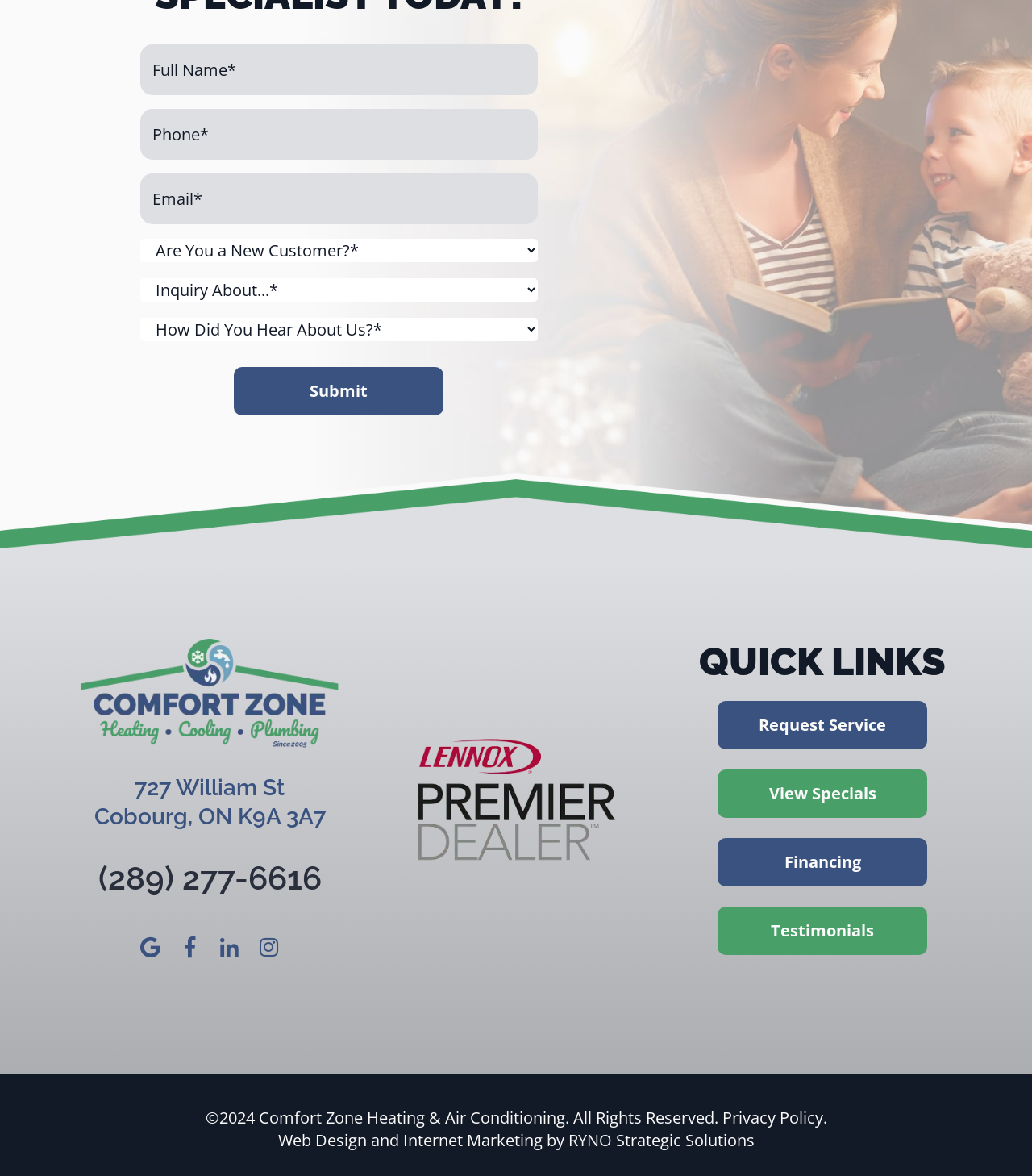Please indicate the bounding box coordinates of the element's region to be clicked to achieve the instruction: "View specials". Provide the coordinates as four float numbers between 0 and 1, i.e., [left, top, right, bottom].

[0.695, 0.654, 0.898, 0.696]